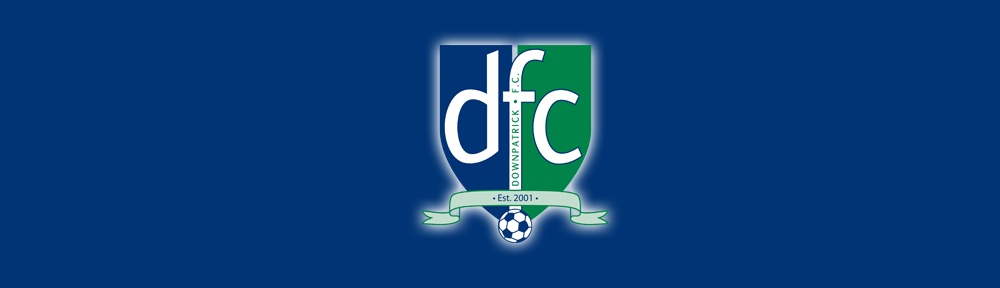What is the shape of the frame surrounding the emblem?
Give a thorough and detailed response to the question.

The caption describes the frame as a 'shield-like shape that combines green and blue elements', implying that the shape of the frame is shield-like.